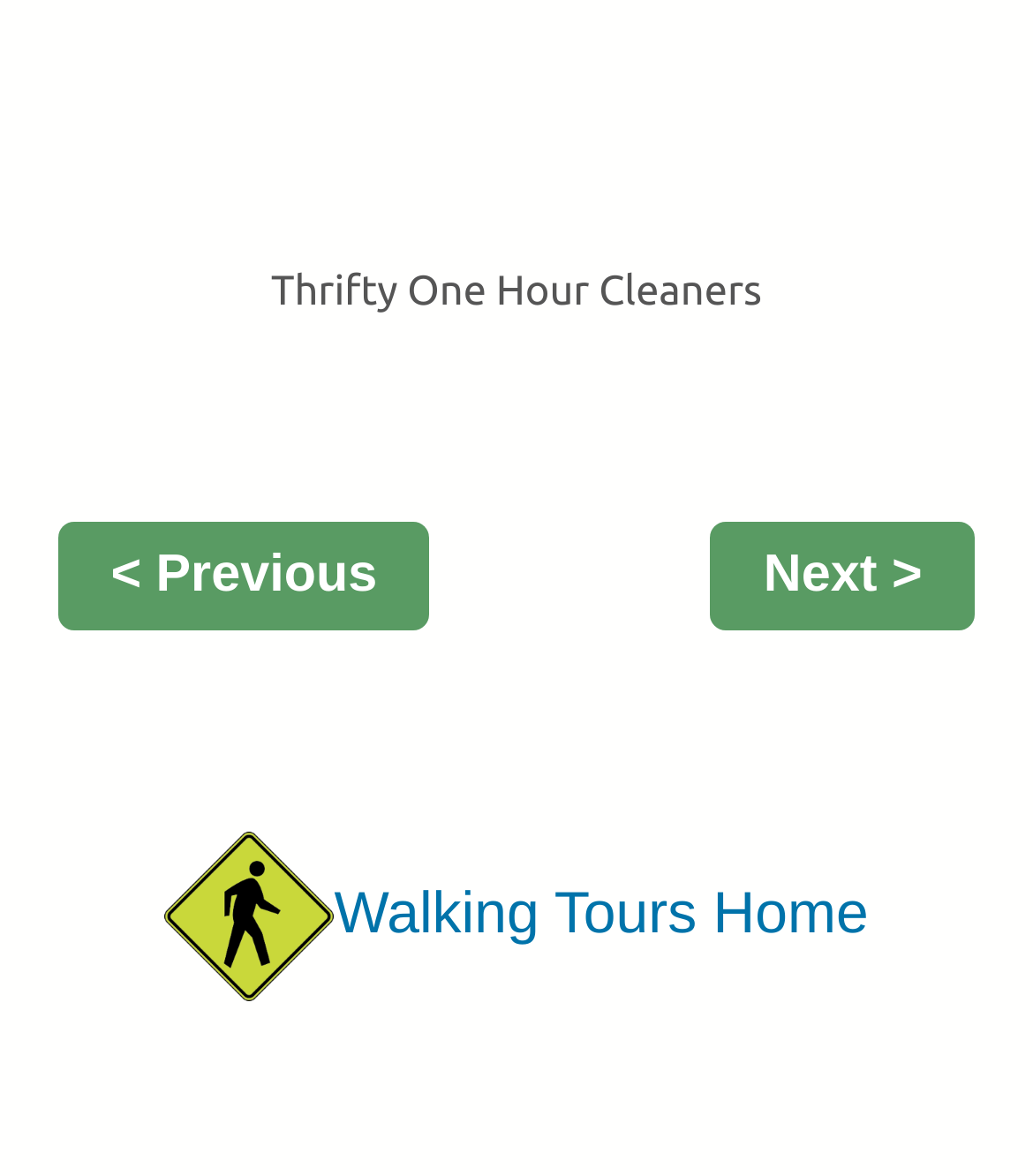Determine the bounding box for the described UI element: "Walking Tours Home".

[0.159, 0.747, 0.841, 0.804]